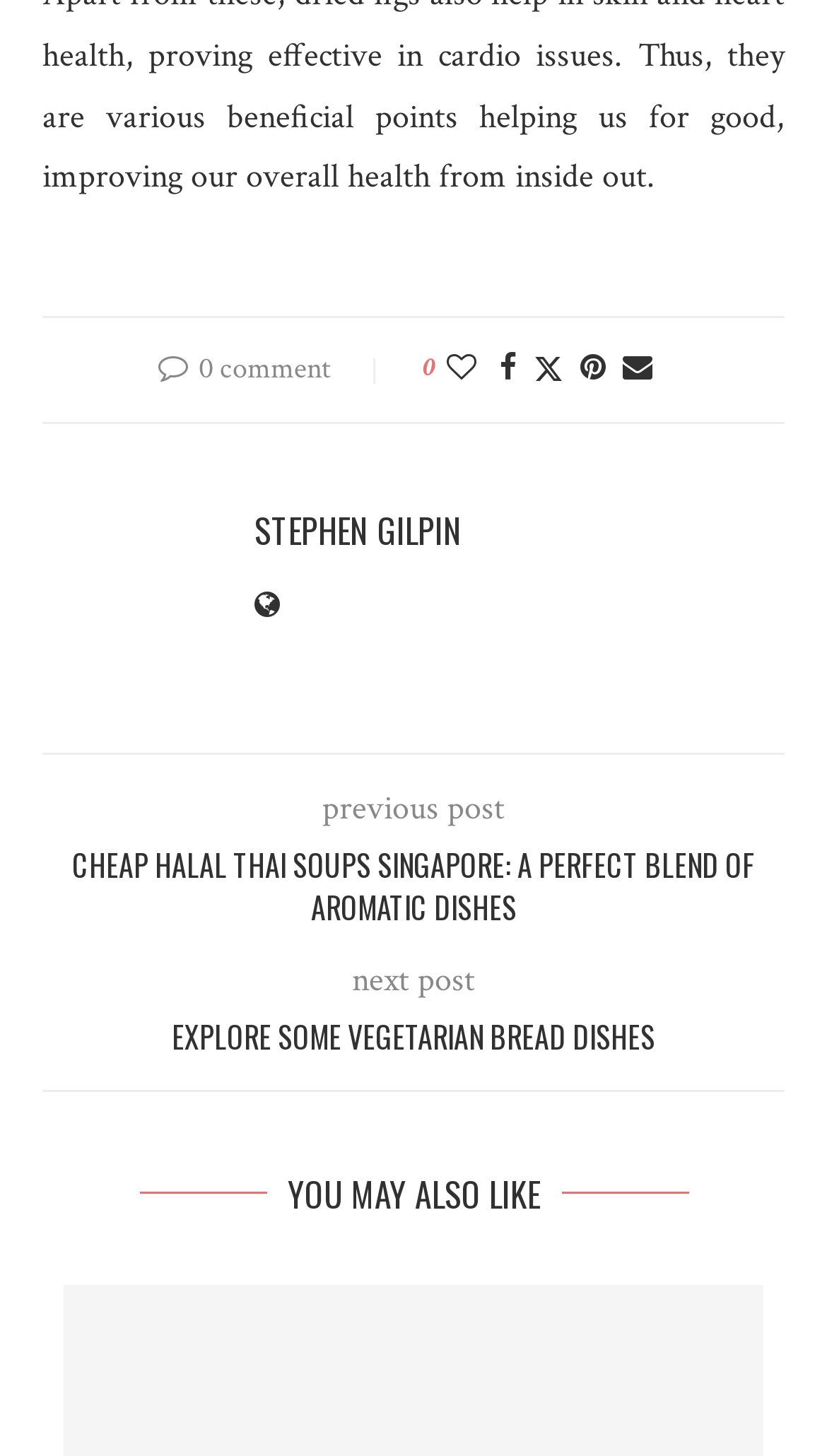Determine the bounding box coordinates of the clickable region to execute the instruction: "Explore EXPLORE SOME VEGETARIAN BREAD DISHES". The coordinates should be four float numbers between 0 and 1, denoted as [left, top, right, bottom].

[0.051, 0.698, 0.949, 0.727]